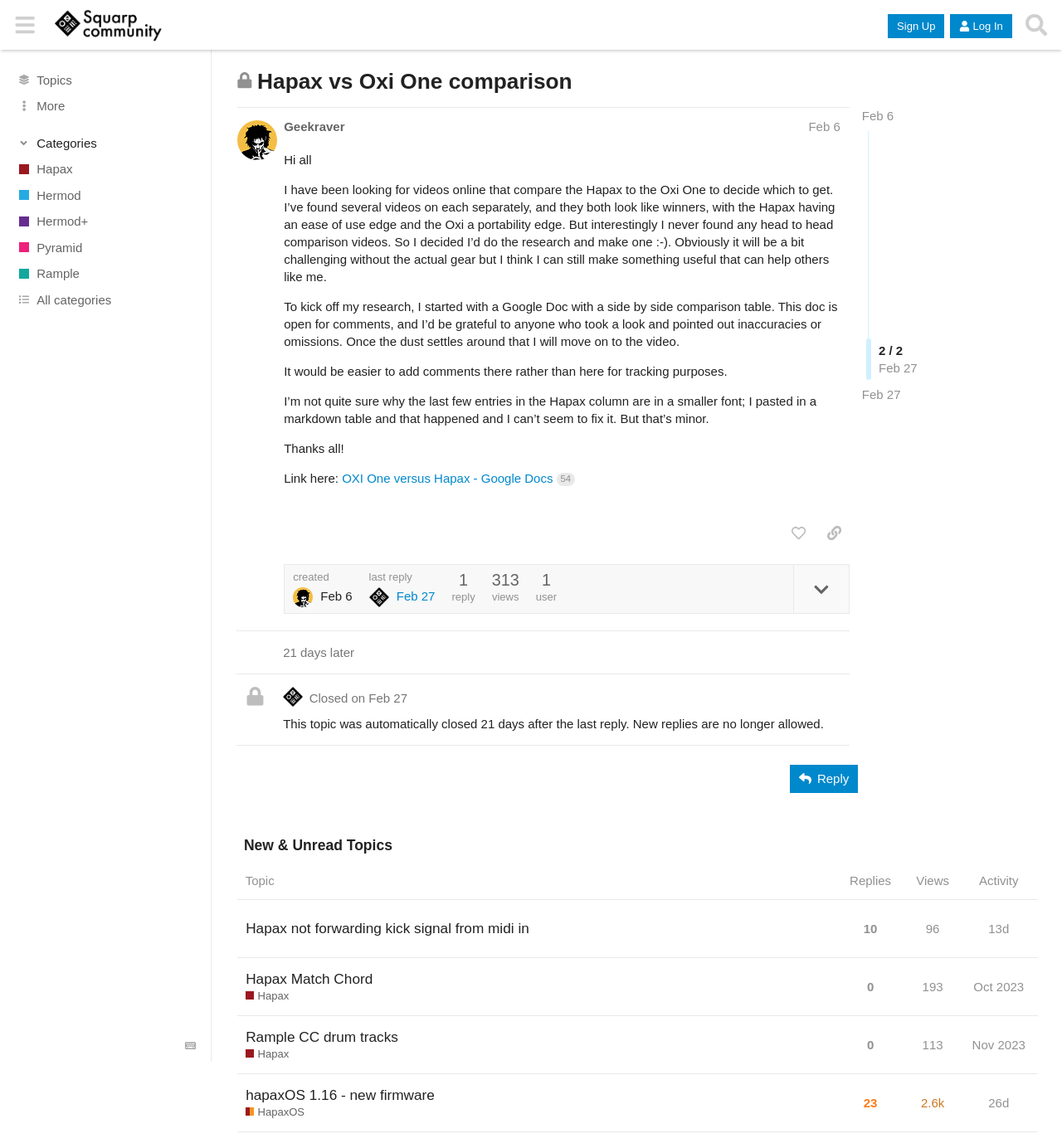What is the main heading of this webpage? Please extract and provide it.

Hapax vs Oxi One comparison